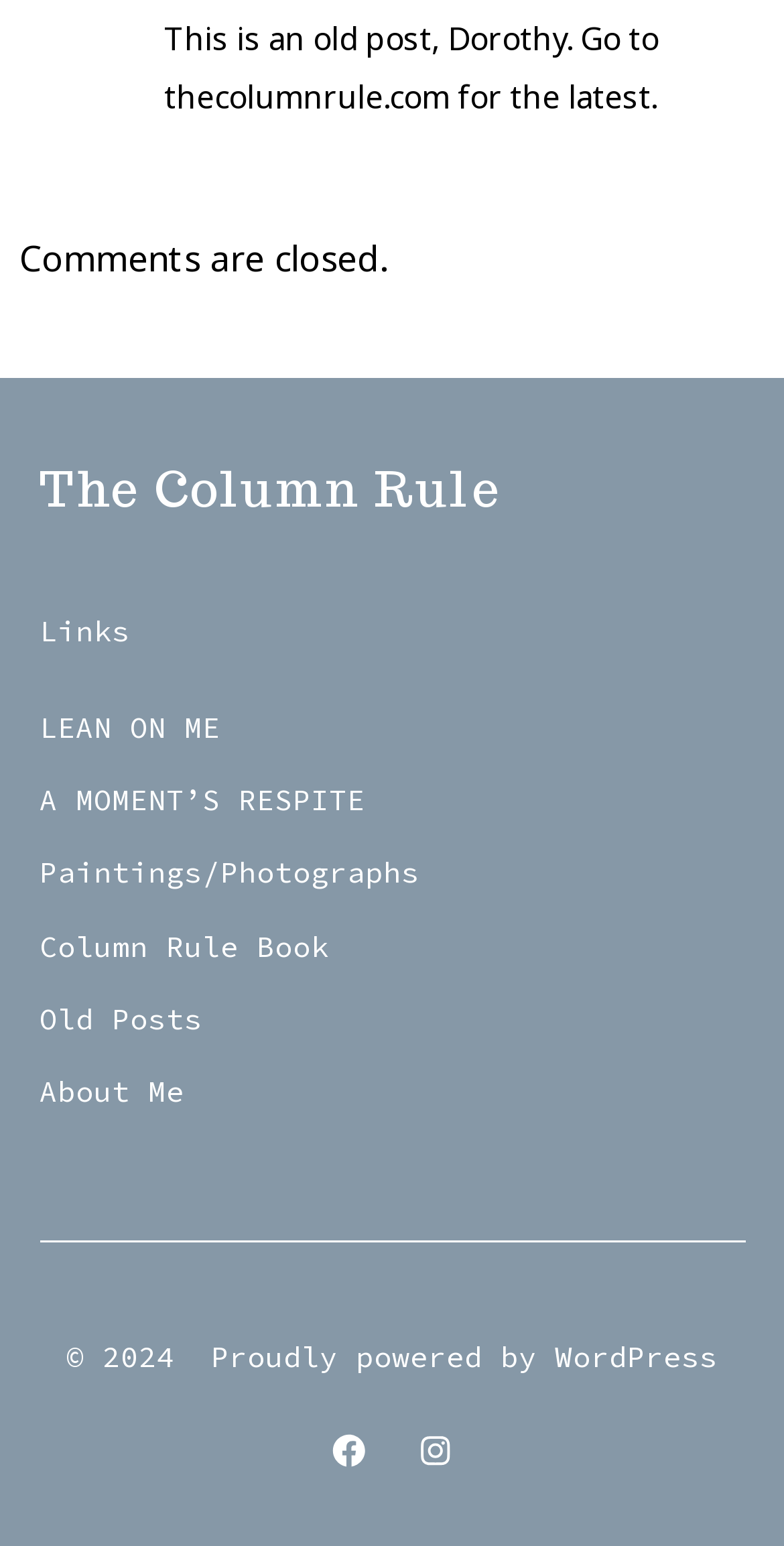Please specify the bounding box coordinates of the area that should be clicked to accomplish the following instruction: "view LEAN ON ME". The coordinates should consist of four float numbers between 0 and 1, i.e., [left, top, right, bottom].

[0.05, 0.459, 0.281, 0.482]